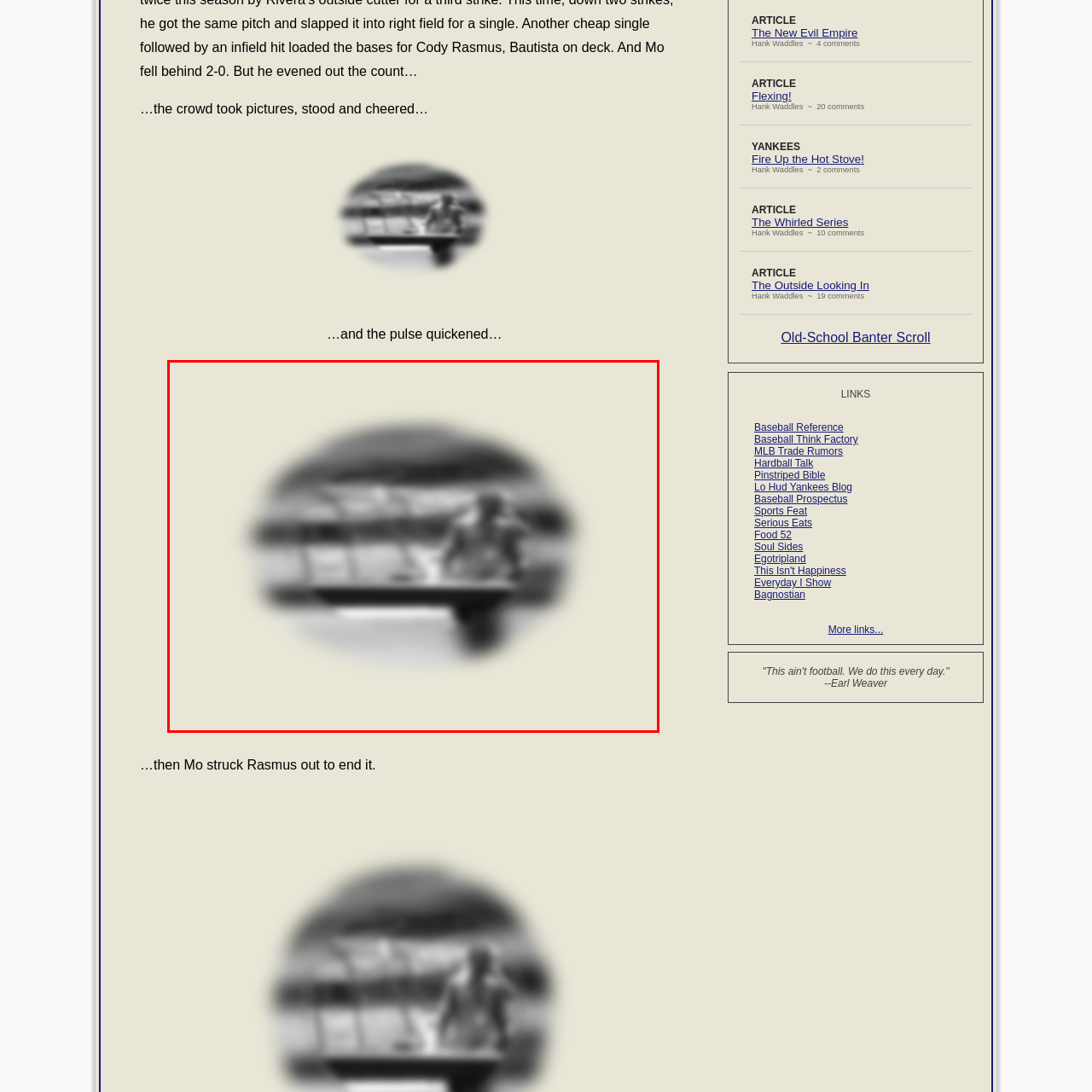Give a detailed account of the visual elements present in the image highlighted by the red border.

The image captures a moment of anticipation and excitement, likely from a sports event, reflected in the blurred background of spectators cheering and taking photographs. The focus appears to be on a central figure, possibly an athlete or participant, poised and ready in front of a bench or table, suggesting an ongoing game or a pivotal moment about to unfold. The atmosphere is electric, with the crowd's pulse quickening in response to the action around them. This visual embodies the thrill of sports, emphasizing the connection between the players and the enthusiastic audience.